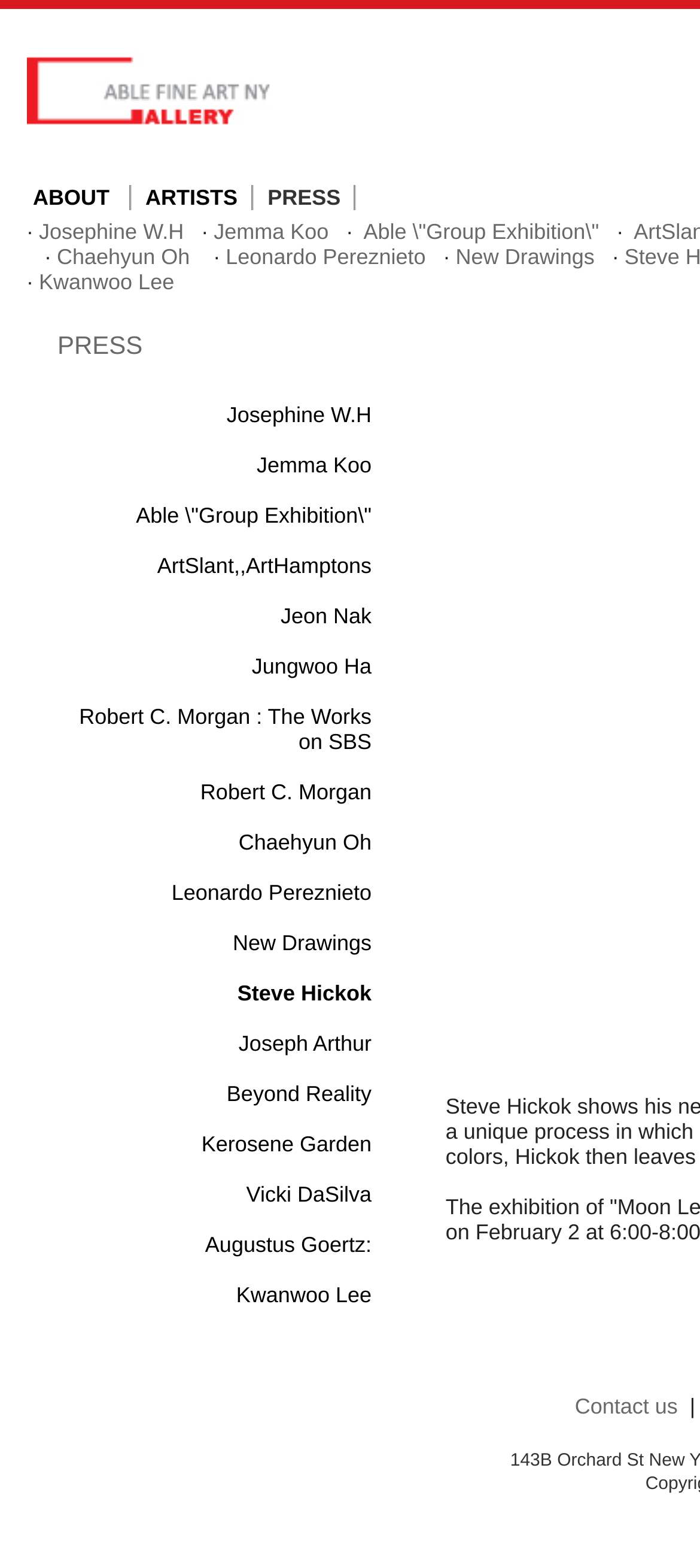Generate a comprehensive description of the contents of the webpage.

This webpage appears to be a press page for an art organization or gallery, featuring news articles and press releases about various artists and exhibitions. 

At the top of the page, there is a small image on the left side, followed by a table with three columns. The first column contains links to different sections, including "ABOUT", "ARTISTS", and "PRESS". The second column has small images, and the third column has more links to specific artists or exhibitions.

Below this table, there is a list of links to news articles or press releases, each with a brief description. The list is divided into sections, with each section separated by a small image. The articles are listed in a table format, with each row containing a link to the article and a brief description.

On the right side of the page, there is a narrow column with a few small images and some static text. At the bottom of the page, there is a larger table with multiple rows, each containing a link to an article or press release, along with a brief description.

Overall, the page has a simple and organized layout, making it easy to navigate and find specific information about the artists and exhibitions featured.